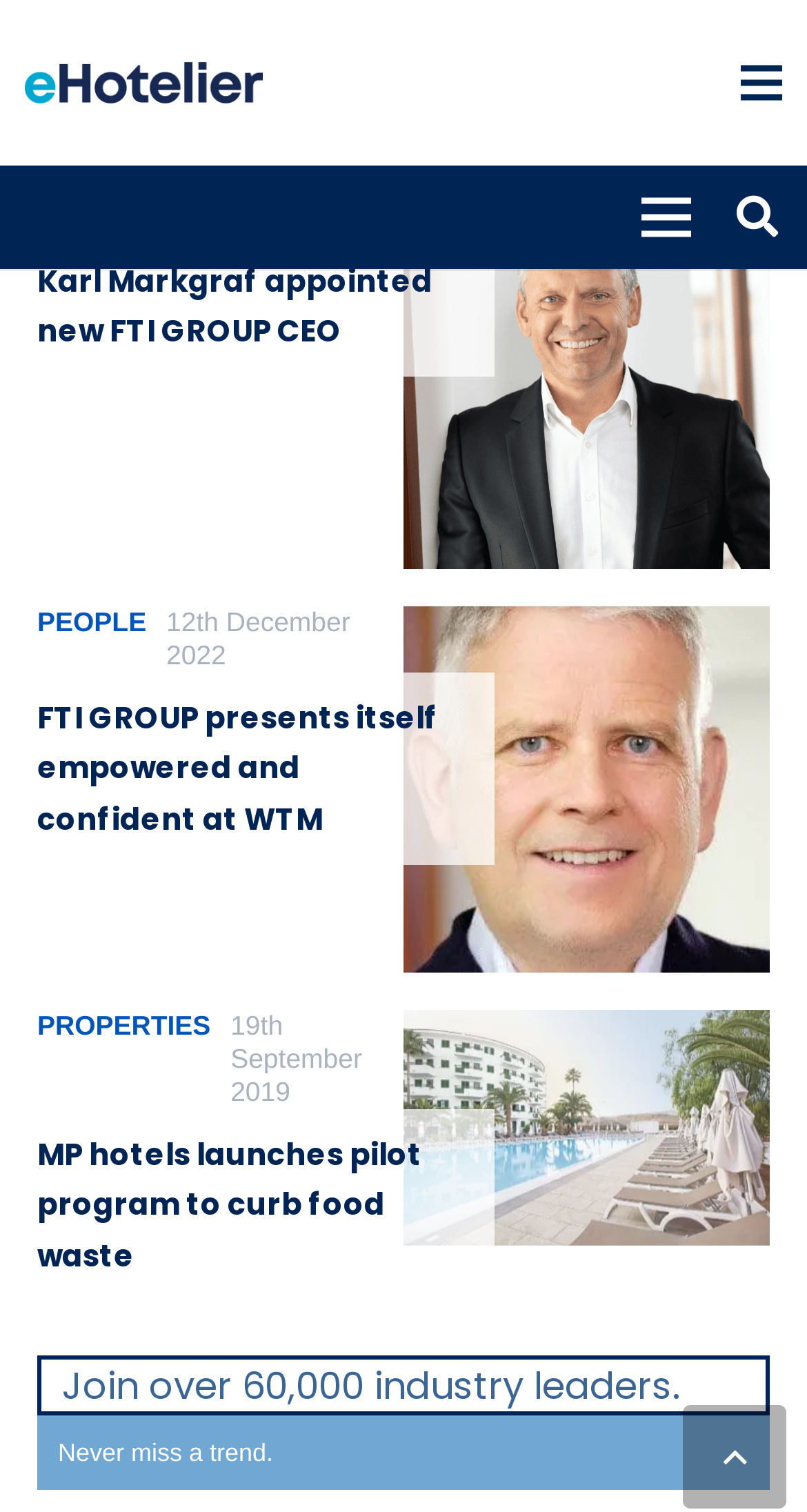What is the date of the first article?
Please provide an in-depth and detailed response to the question.

The date of the first article is 28th June 2023, which is indicated by a time element located at the top of the article, with a bounding box of [0.206, 0.134, 0.436, 0.156] and a text '28th June 2023'.